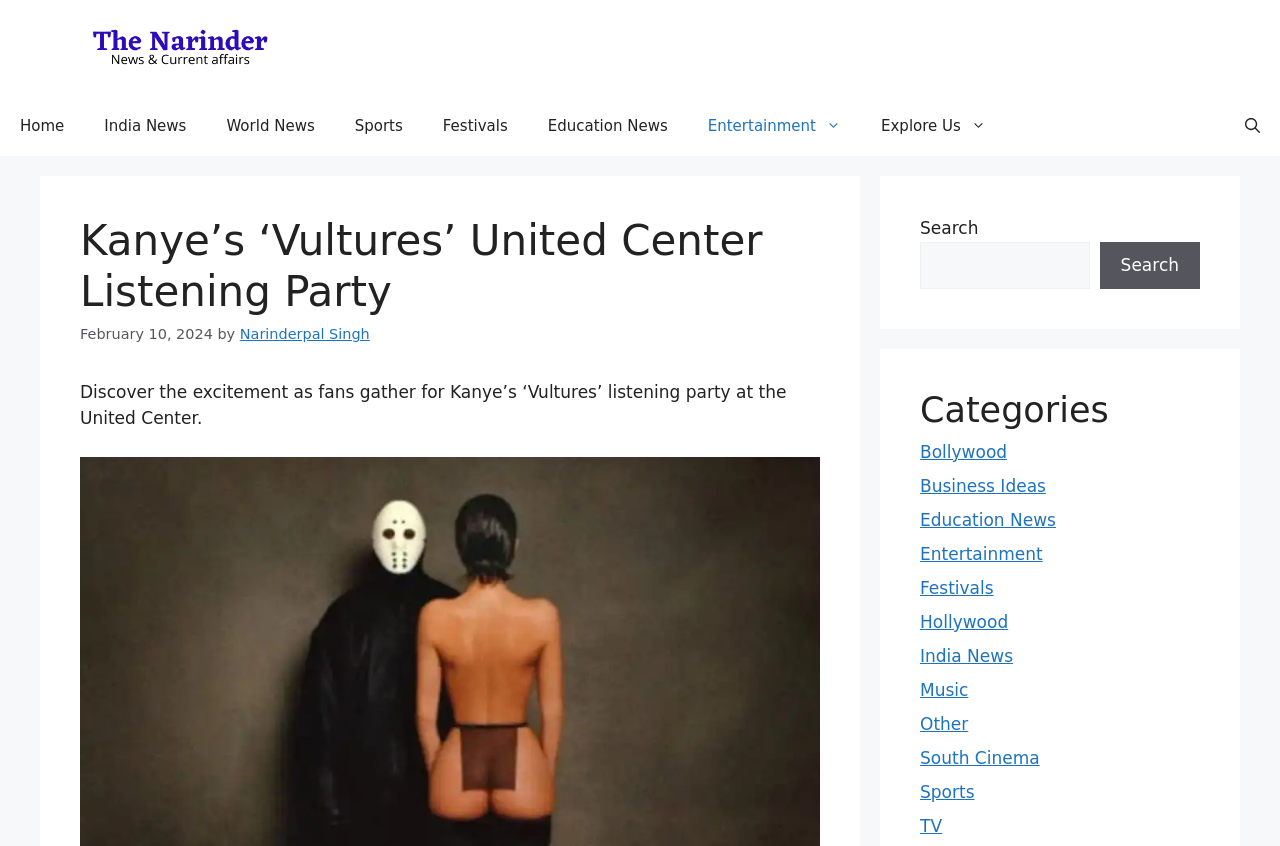Present a detailed account of what is displayed on the webpage.

The webpage appears to be a news article about Kanye's 'Vultures' listening party at the United Center. At the top, there is a banner with the site's name, "The Narinder", accompanied by an image of the same name. Below the banner, a primary navigation menu is situated, featuring links to various sections such as Home, India News, World News, Sports, Festivals, Education News, Entertainment, and Explore Us.

The main content area is divided into two sections. On the left, there is a header section with the title "Kanye’s ‘Vultures’ United Center Listening Party" in a large font, followed by the date "February 10, 2024" and the author's name, "Narinderpal Singh". Below this, there is a brief summary of the article, stating "Discover the excitement as fans gather for Kanye’s ‘Vultures’ listening party at the United Center."

On the right side, there is a complementary section with a search bar at the top, allowing users to search for specific content. Below the search bar, there are links to various categories such as Bollywood, Business Ideas, Education News, Entertainment, Festivals, Hollywood, India News, Music, Other, South Cinema, Sports, and TV.

Overall, the webpage has a clean and organized structure, with clear headings and concise text, making it easy to navigate and find specific information.